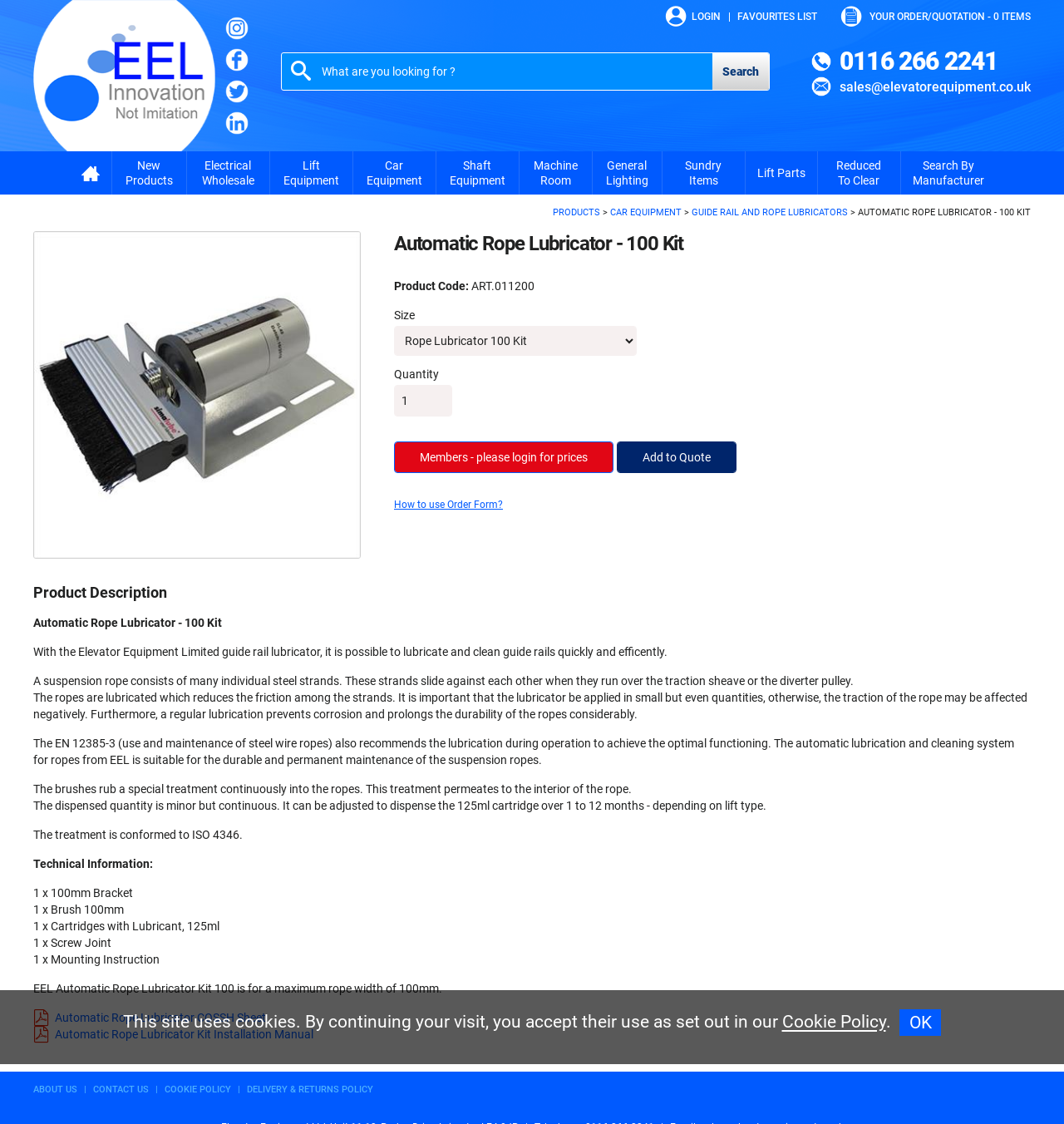Identify the bounding box coordinates of the area that should be clicked in order to complete the given instruction: "View favourites list". The bounding box coordinates should be four float numbers between 0 and 1, i.e., [left, top, right, bottom].

[0.693, 0.009, 0.768, 0.021]